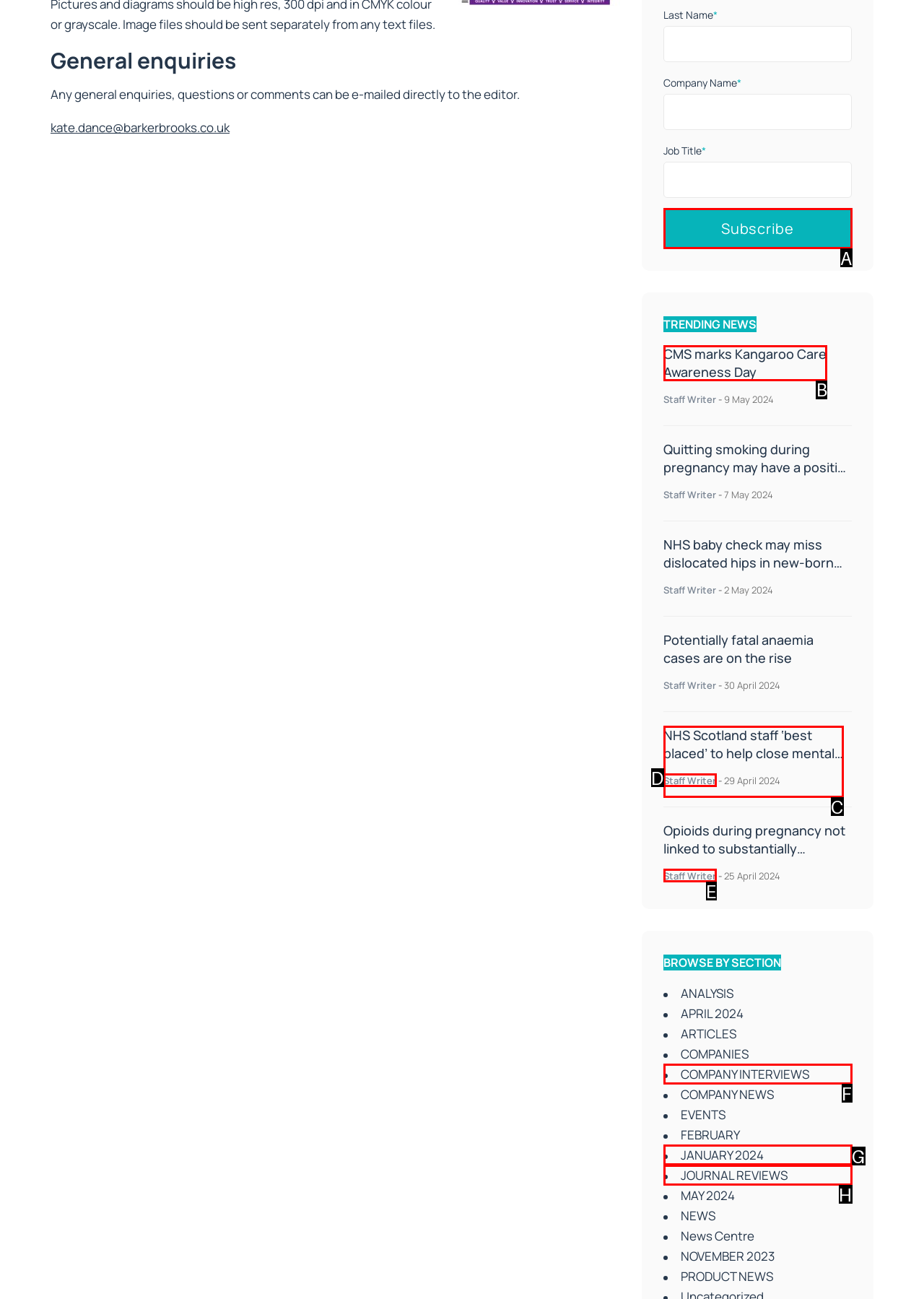Select the appropriate bounding box to fulfill the task: Read about CMS marks Kangaroo Care Awareness Day Respond with the corresponding letter from the choices provided.

B